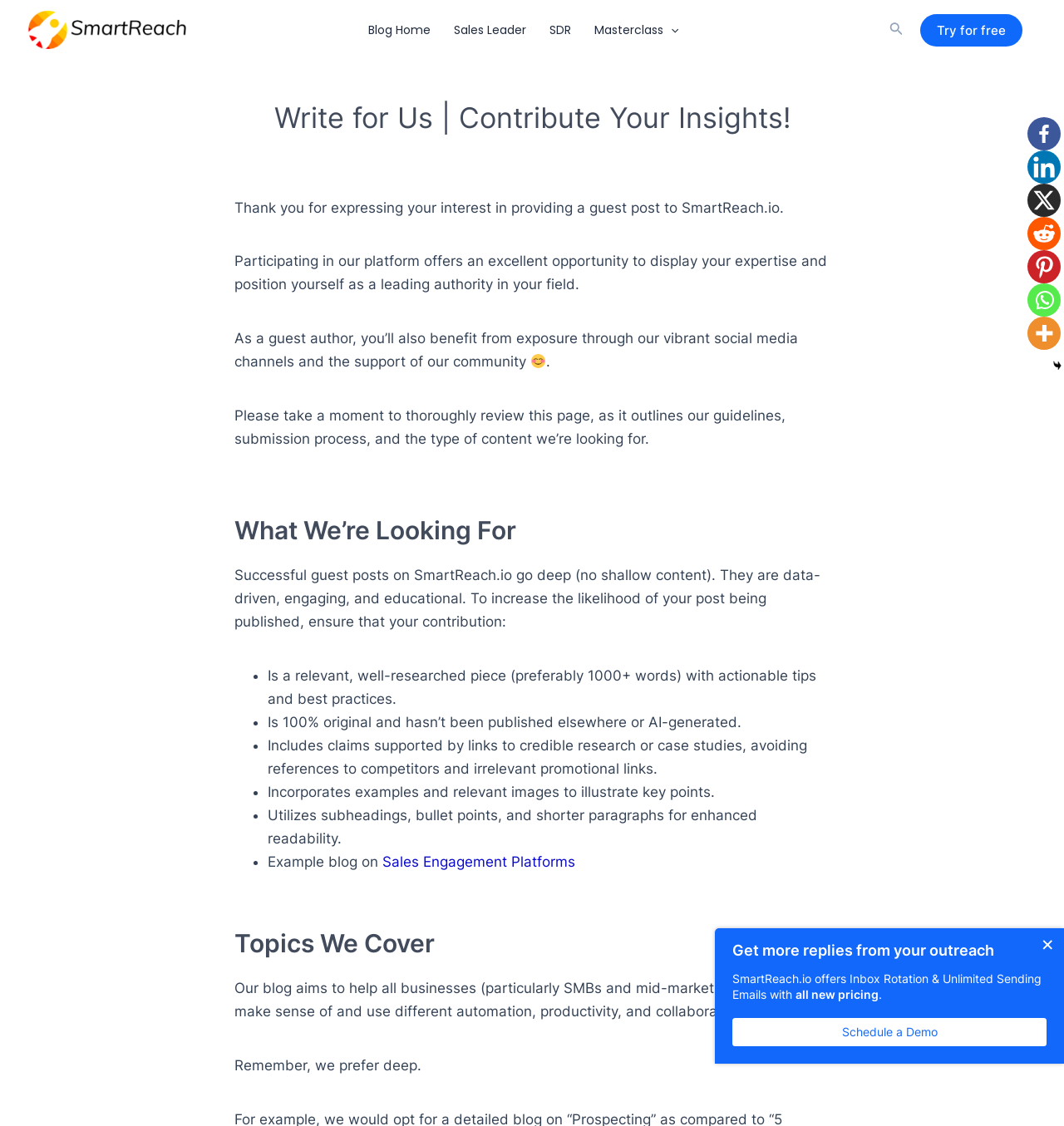Using the elements shown in the image, answer the question comprehensively: What is the purpose of the 'Try for free' button?

The 'Try for free' button is likely a call-to-action to schedule a demo, as it is located near the section that mentions 'Get more replies from your outreach' and 'Schedule a Demo'. This suggests that the button is related to trying out SmartReach.io's services for free.